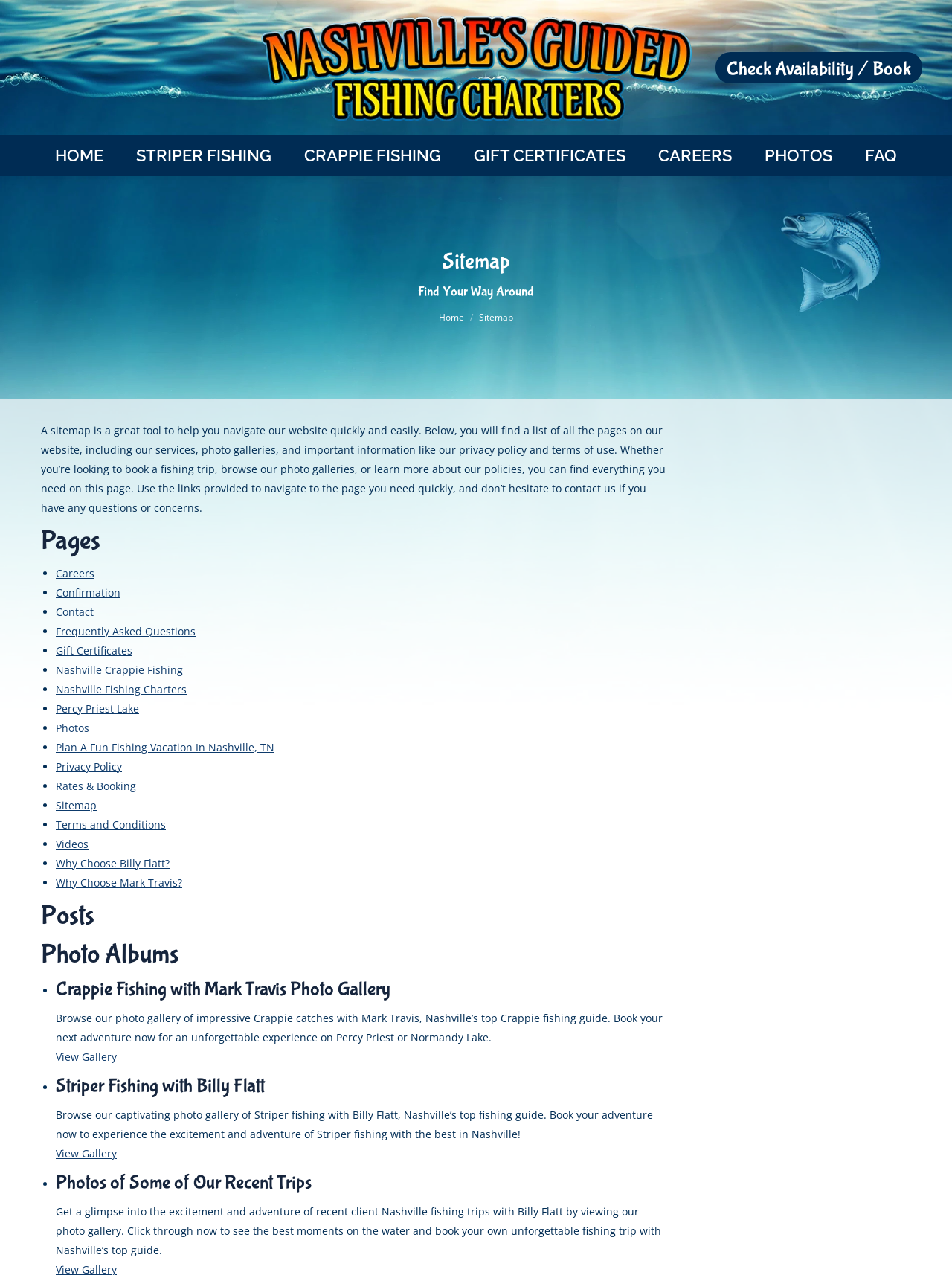Pinpoint the bounding box coordinates of the element to be clicked to execute the instruction: "View Photos".

[0.794, 0.11, 0.884, 0.134]